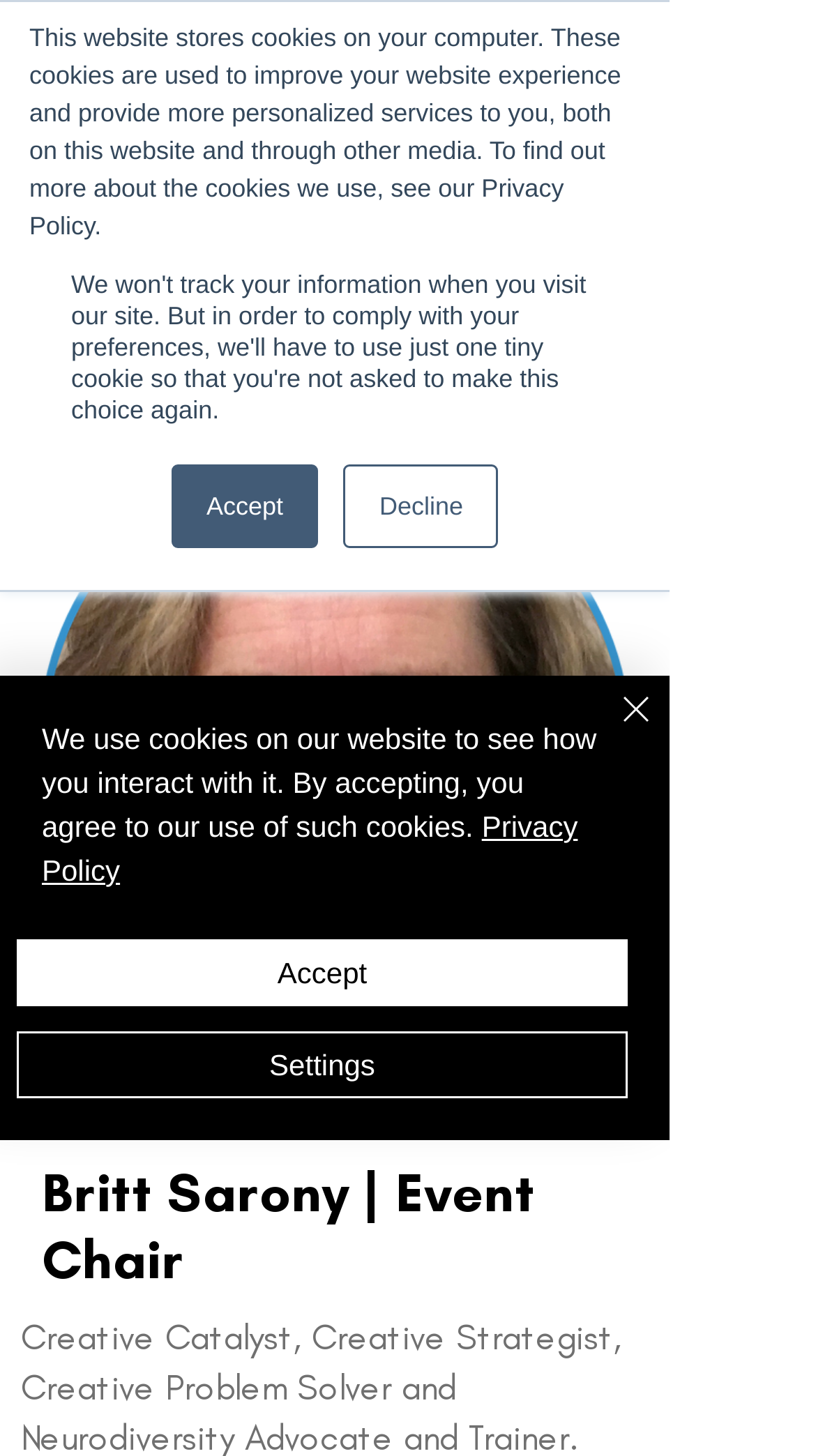Respond concisely with one word or phrase to the following query:
What is the logo image file name?

NCW_Logo_Colour.png